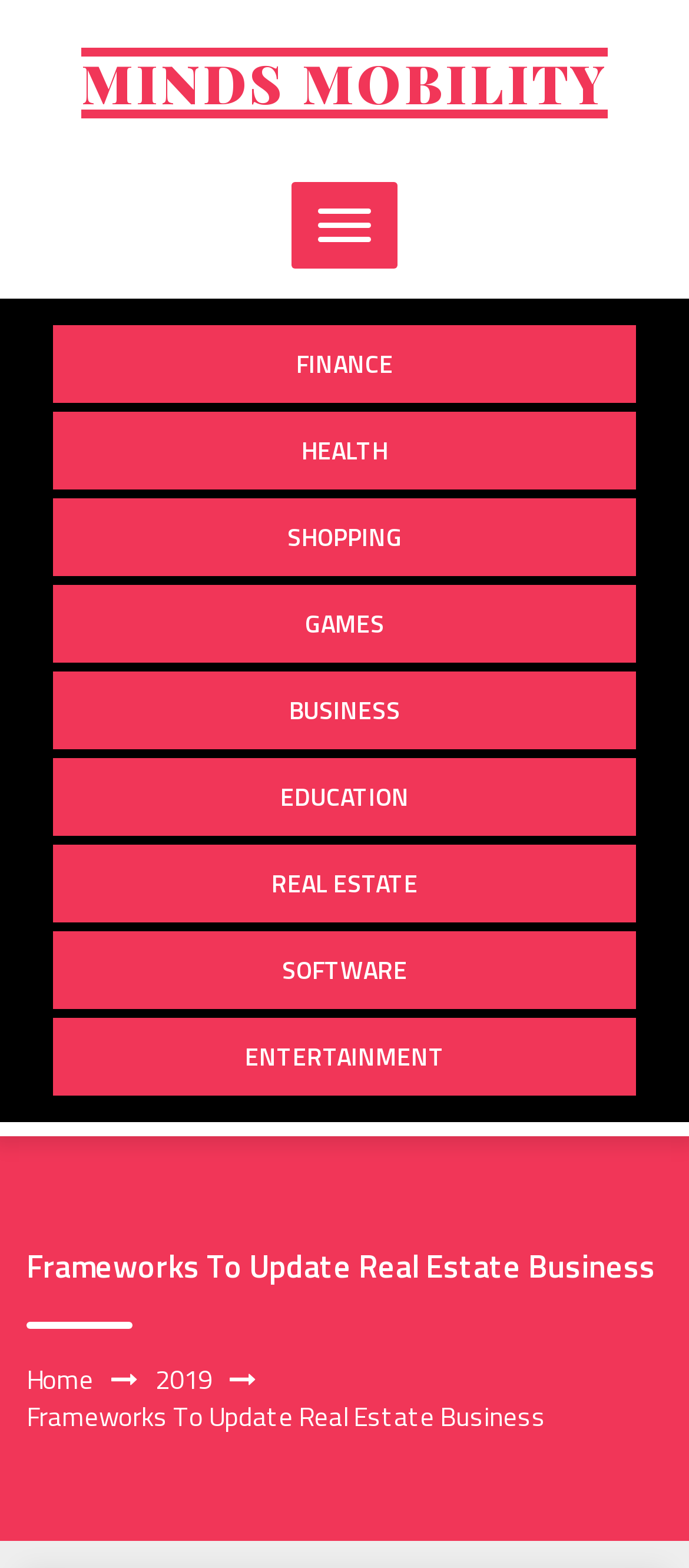Determine the bounding box coordinates for the clickable element to execute this instruction: "expand primary menu". Provide the coordinates as four float numbers between 0 and 1, i.e., [left, top, right, bottom].

[0.423, 0.116, 0.577, 0.171]